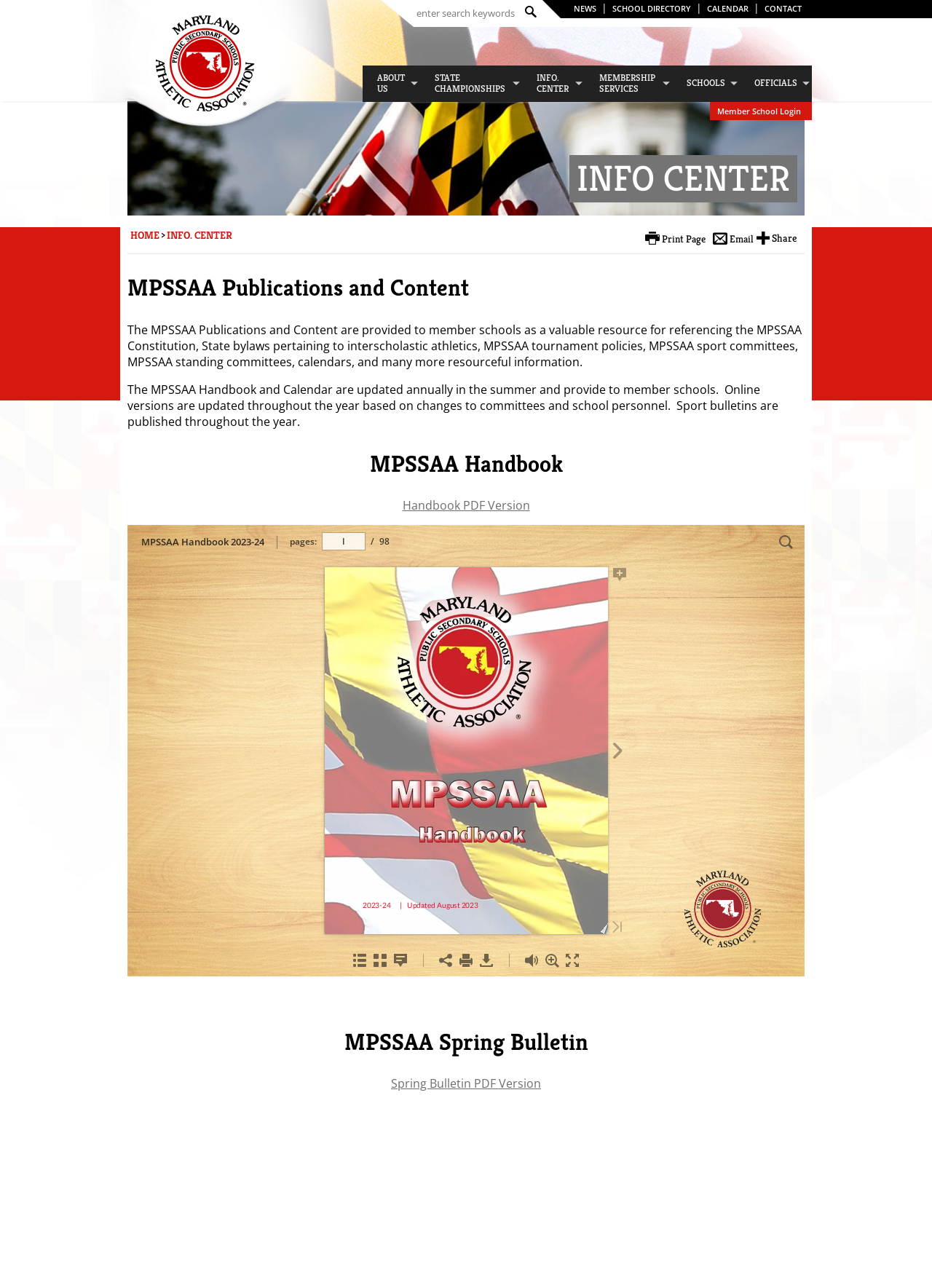What type of resources are provided to member schools?
Refer to the image and provide a concise answer in one word or phrase.

Publications and Content